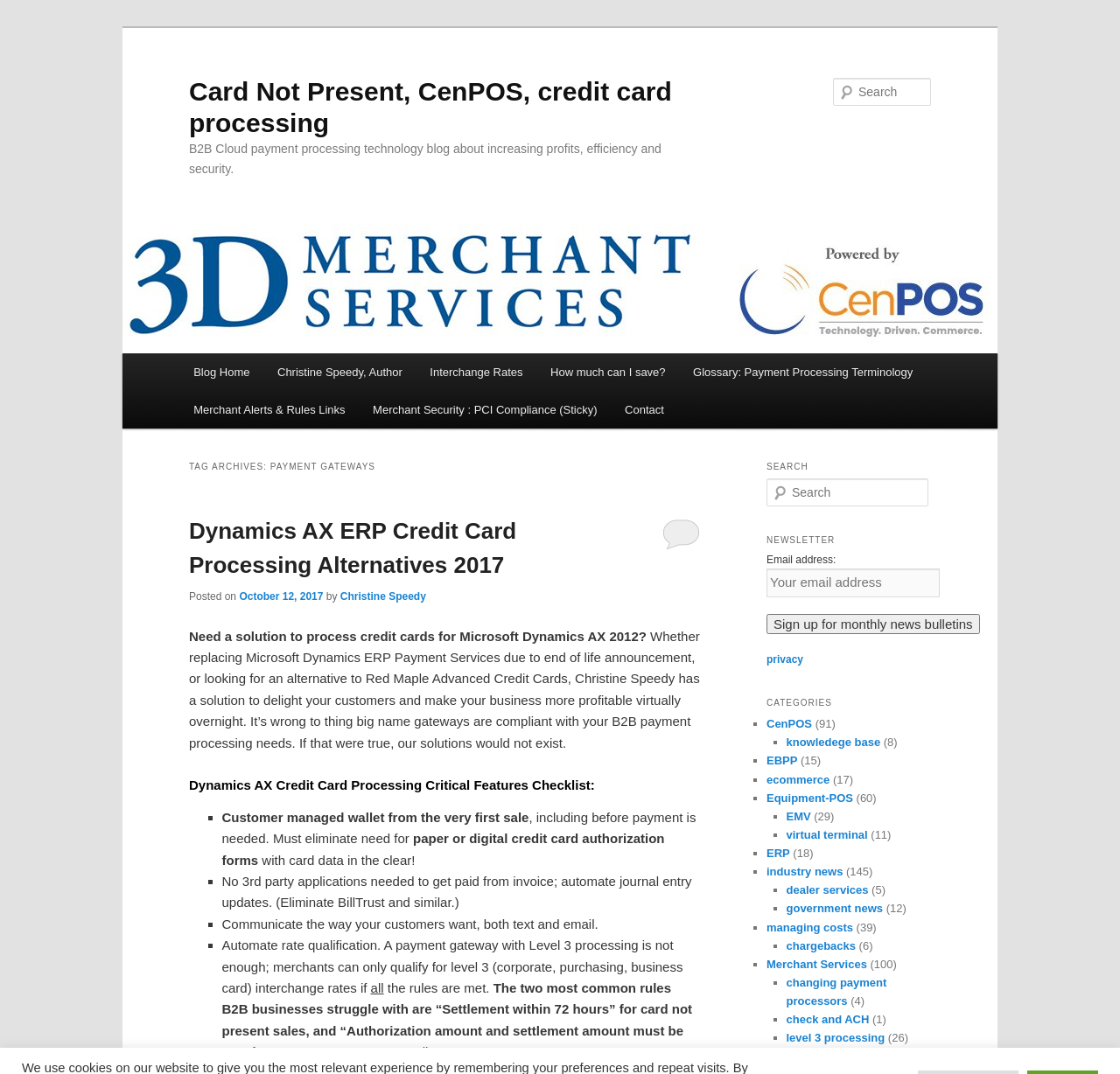Find the bounding box coordinates of the element to click in order to complete the given instruction: "Explore the CenPOS category."

[0.684, 0.668, 0.725, 0.68]